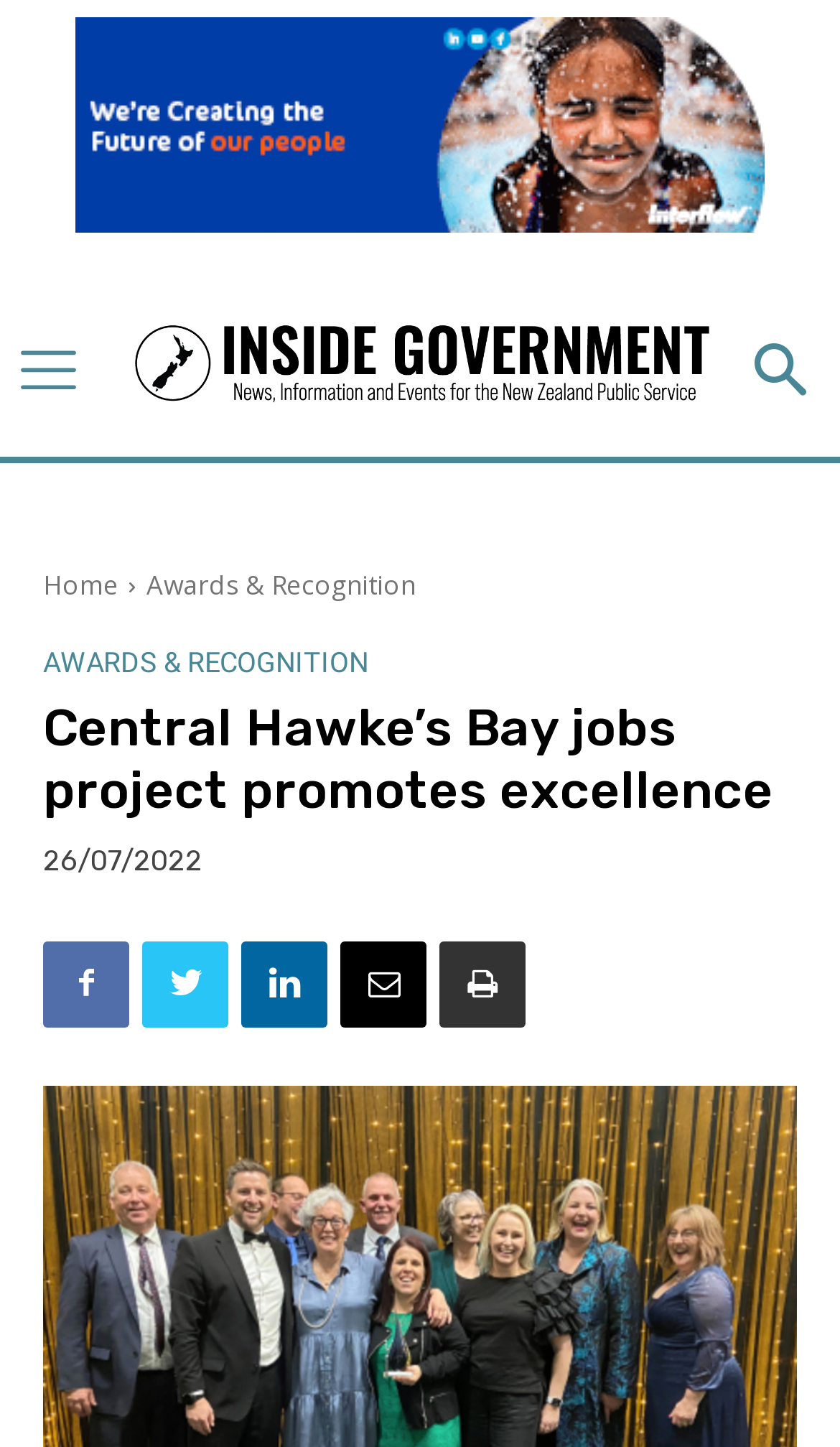Given the description of a UI element: "Twitter", identify the bounding box coordinates of the matching element in the webpage screenshot.

[0.169, 0.65, 0.272, 0.71]